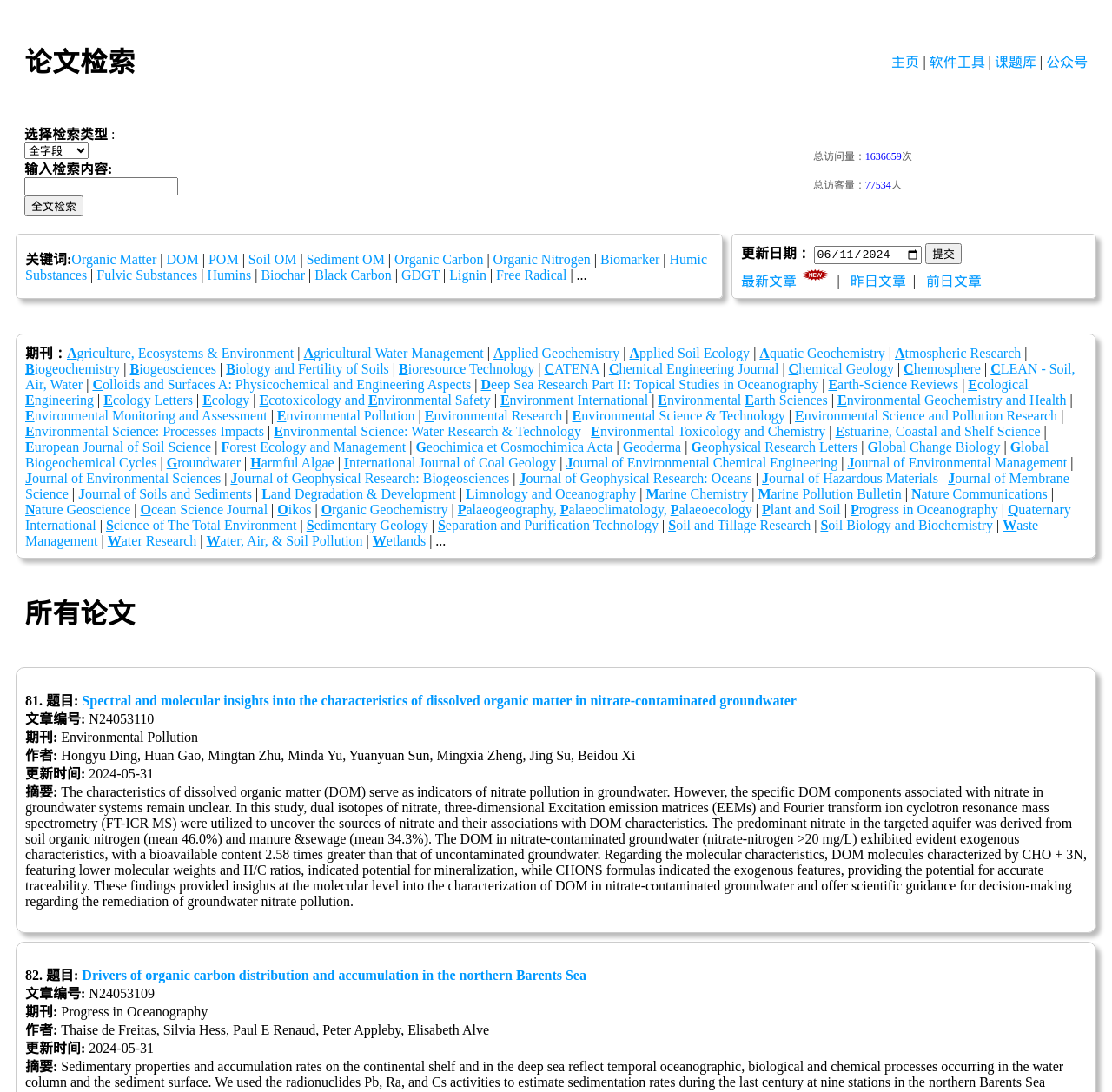Please determine the bounding box coordinates, formatted as (top-left x, top-left y, bottom-right x, bottom-right y), with all values as floating point numbers between 0 and 1. Identify the bounding box of the region described as: 课题库

[0.894, 0.05, 0.932, 0.064]